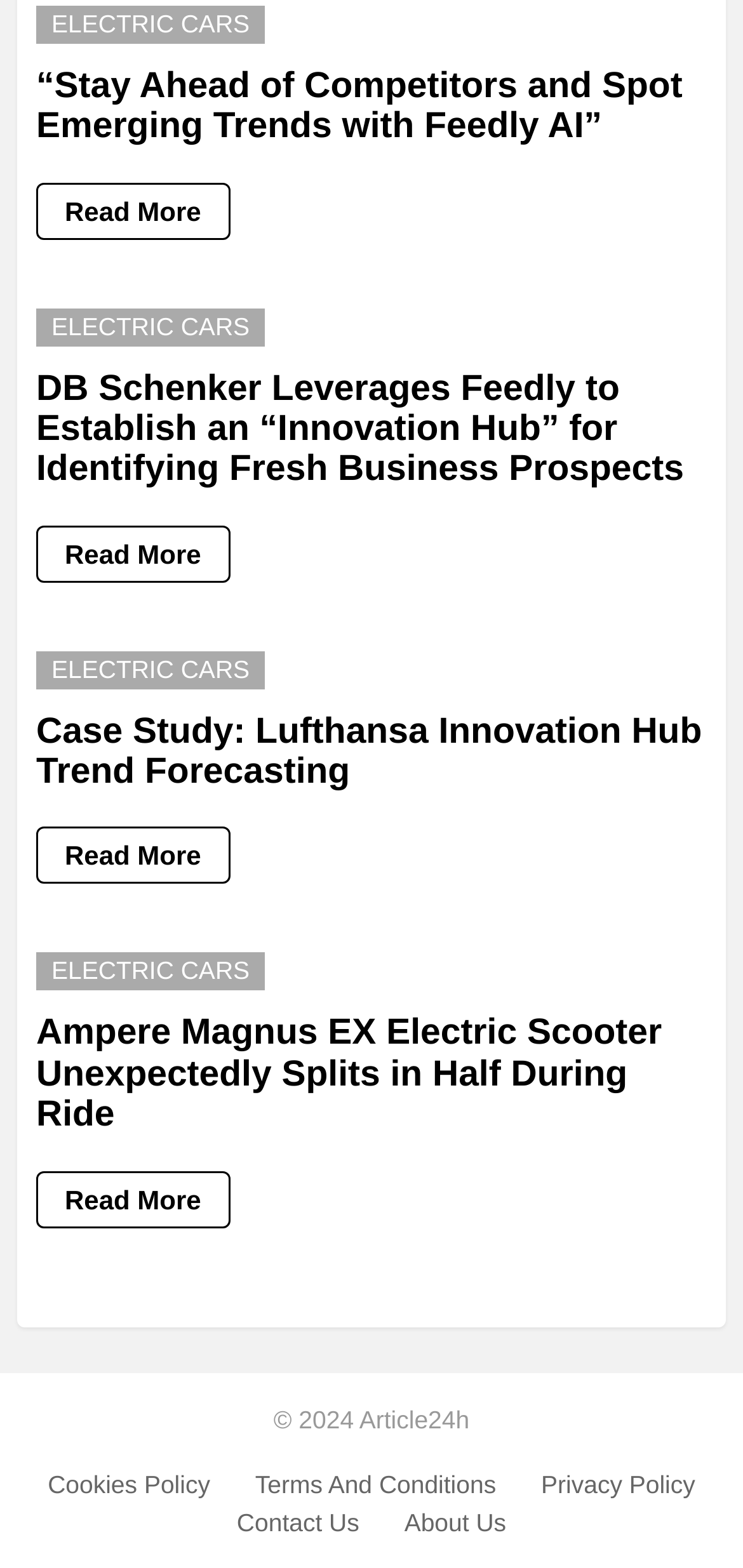Can you find the bounding box coordinates for the element to click on to achieve the instruction: "Learn about Feedly AI"?

[0.049, 0.042, 0.919, 0.094]